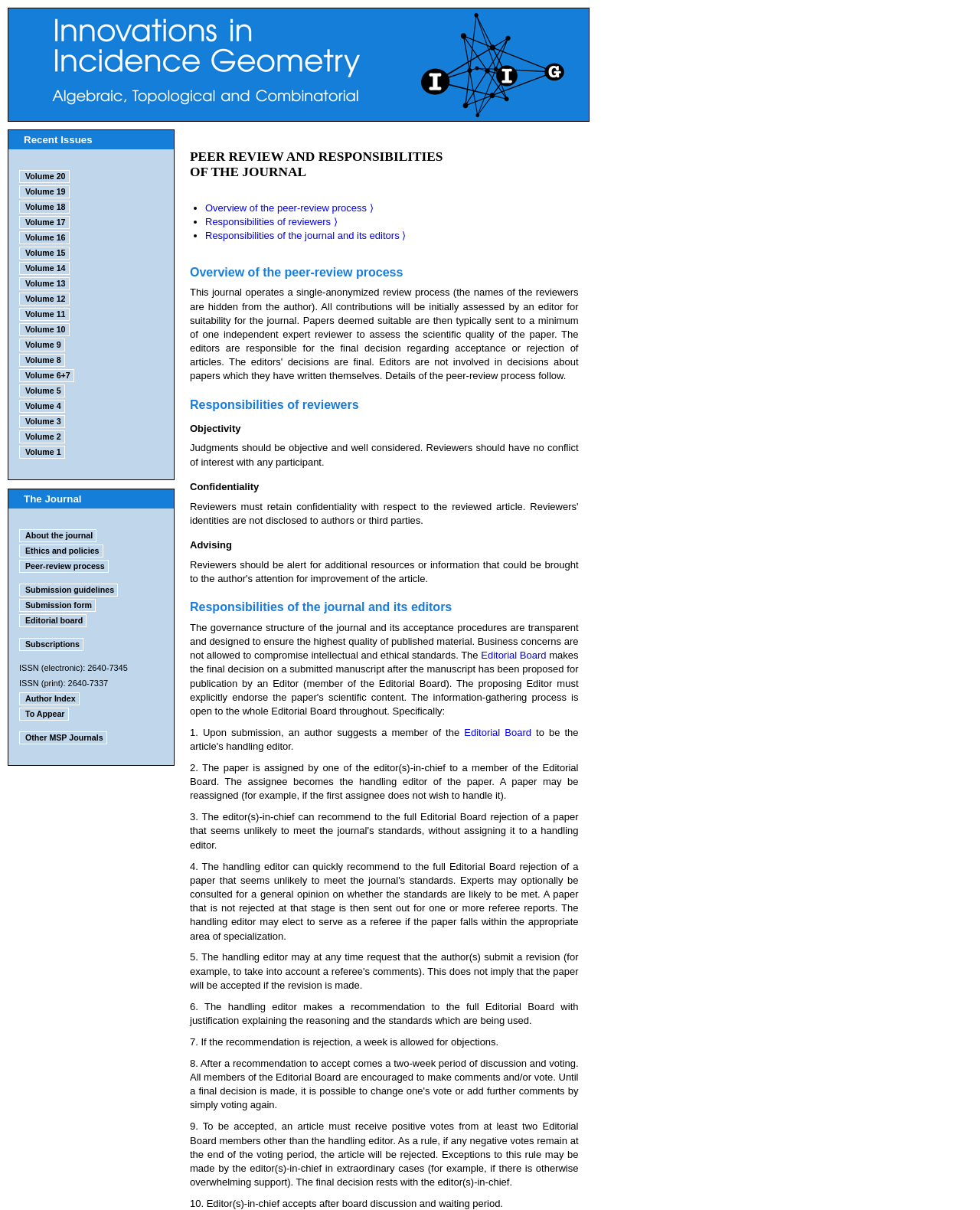Determine the coordinates of the bounding box that should be clicked to complete the instruction: "Learn about the journal". The coordinates should be represented by four float numbers between 0 and 1: [left, top, right, bottom].

[0.009, 0.404, 0.177, 0.616]